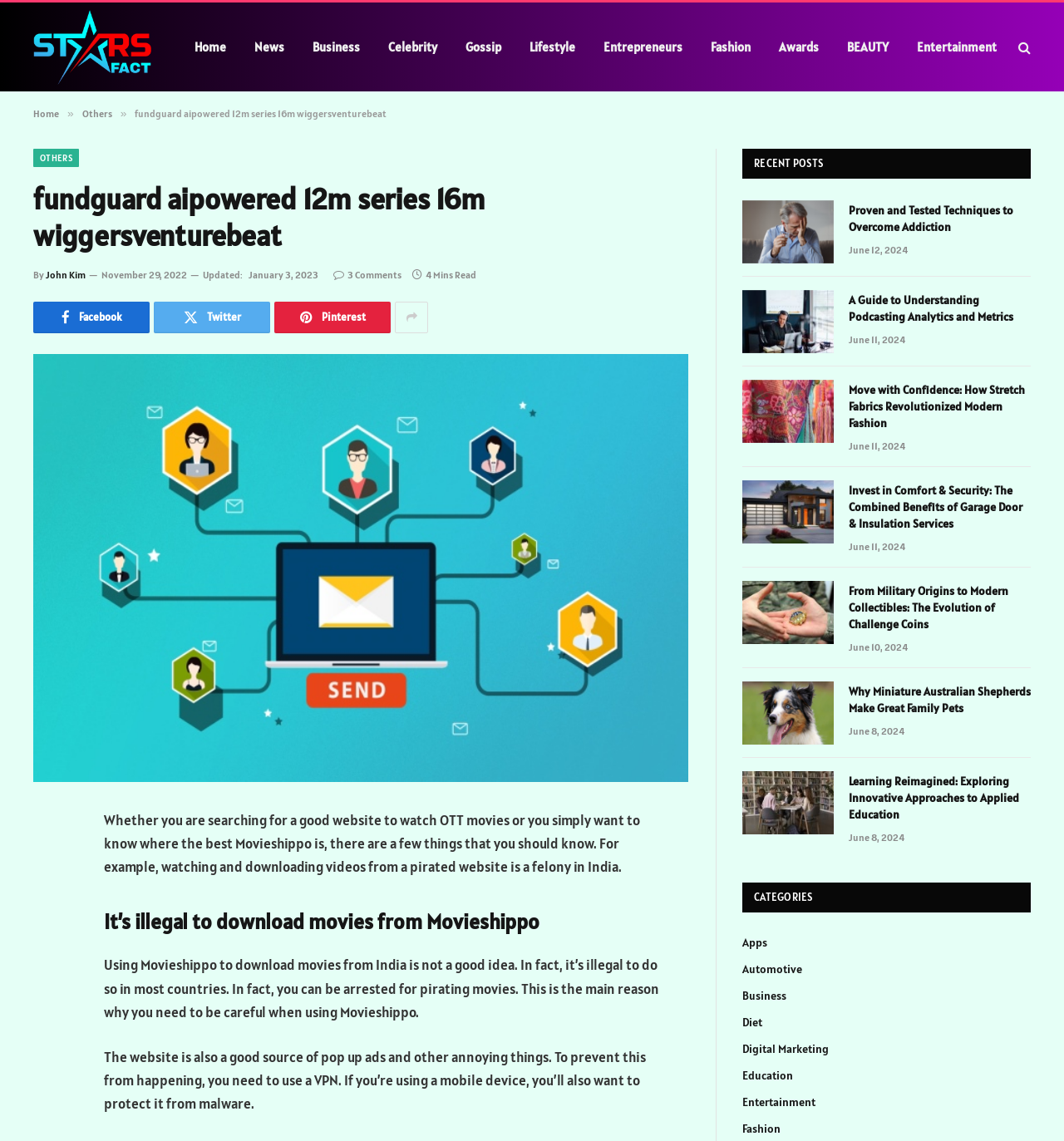How many social media sharing options are available?
Provide a detailed and well-explained answer to the question.

On the webpage, there are five social media sharing options available, which are Facebook, Twitter, Pinterest, and two others, as indicated by the icons and links.